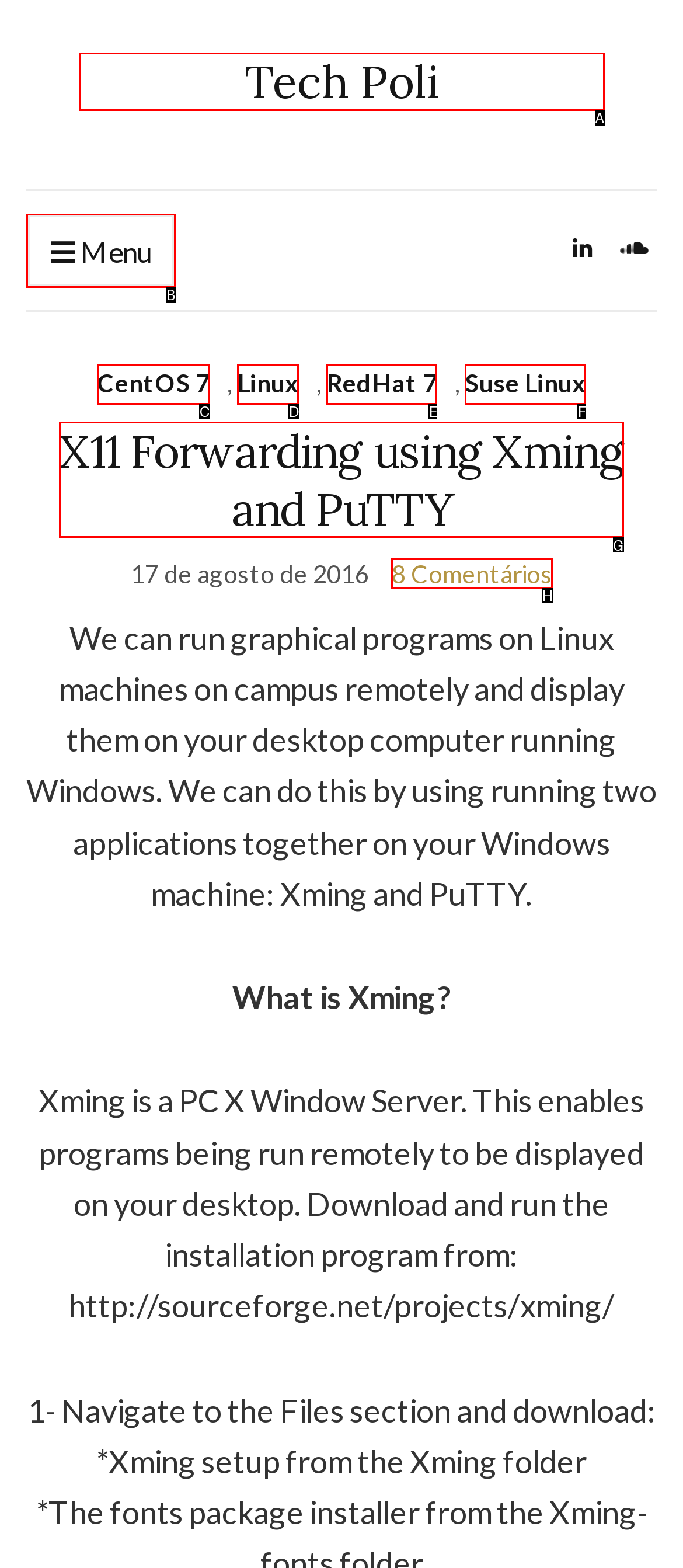To complete the task: Read the article X11 Forwarding using Xming and PuTTY, select the appropriate UI element to click. Respond with the letter of the correct option from the given choices.

G